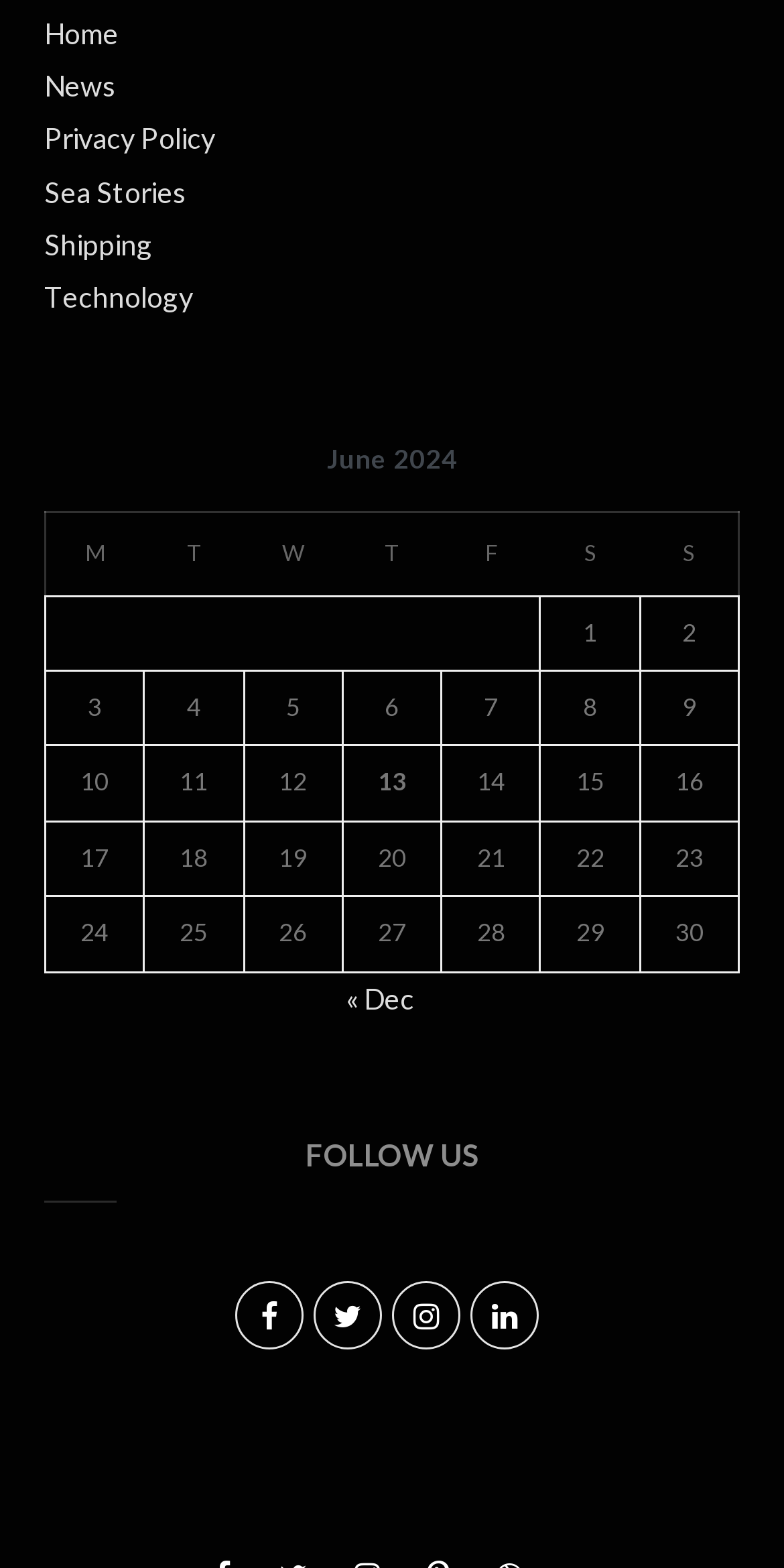What is the purpose of the links at the top of the page?
Look at the image and respond with a single word or a short phrase.

Navigation